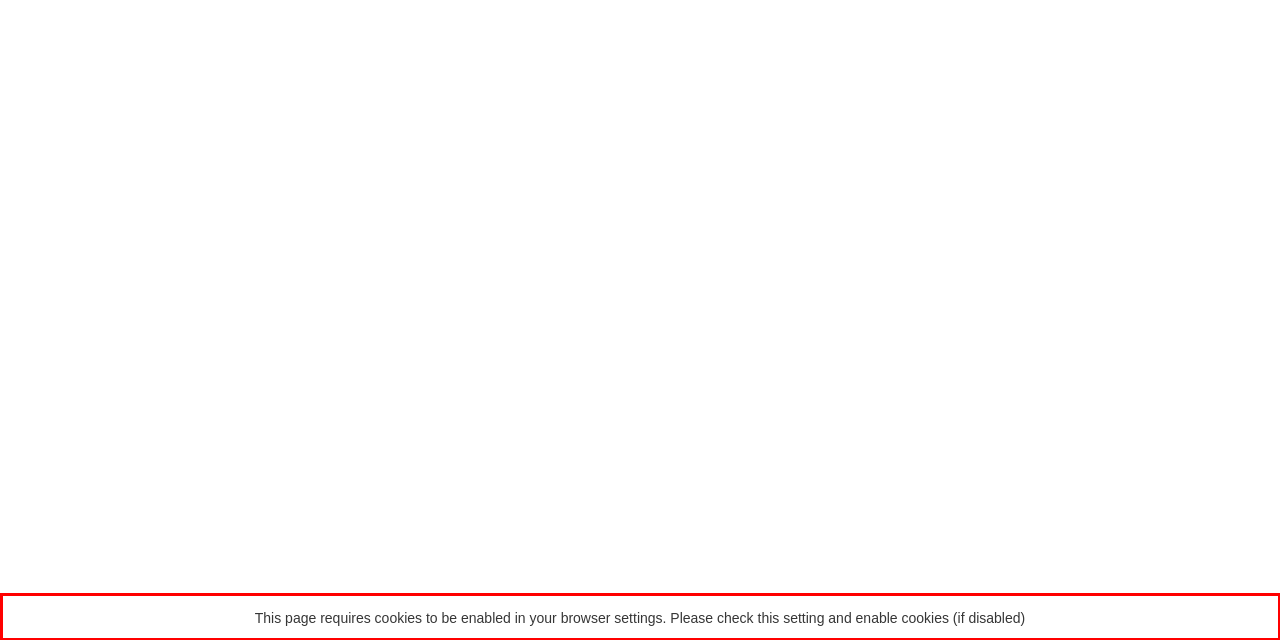You are provided with a screenshot of a webpage that includes a UI element enclosed in a red rectangle. Extract the text content inside this red rectangle.

This page requires cookies to be enabled in your browser settings. Please check this setting and enable cookies (if disabled)